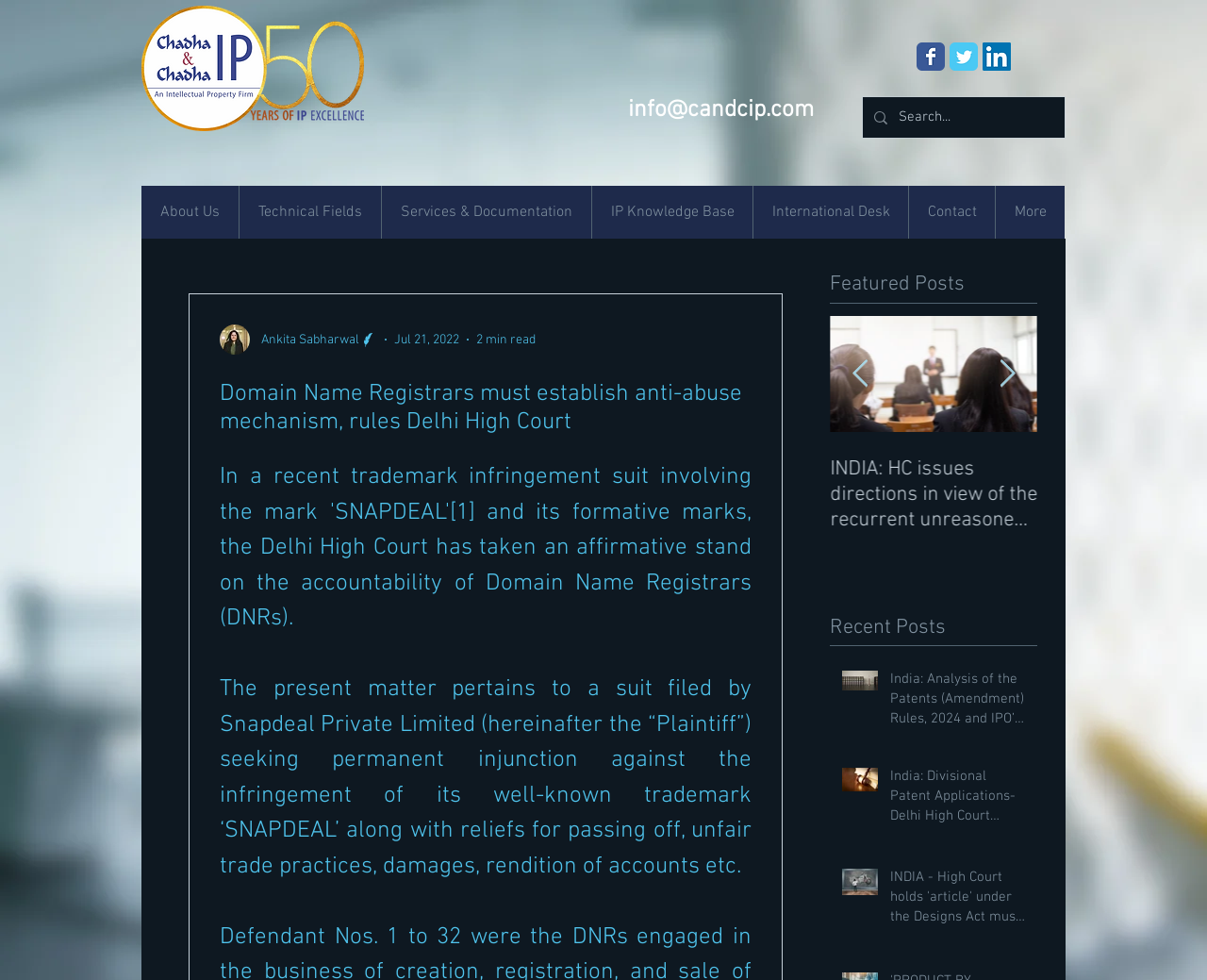Determine the bounding box coordinates of the element's region needed to click to follow the instruction: "Go to the About Us page". Provide these coordinates as four float numbers between 0 and 1, formatted as [left, top, right, bottom].

[0.117, 0.19, 0.198, 0.244]